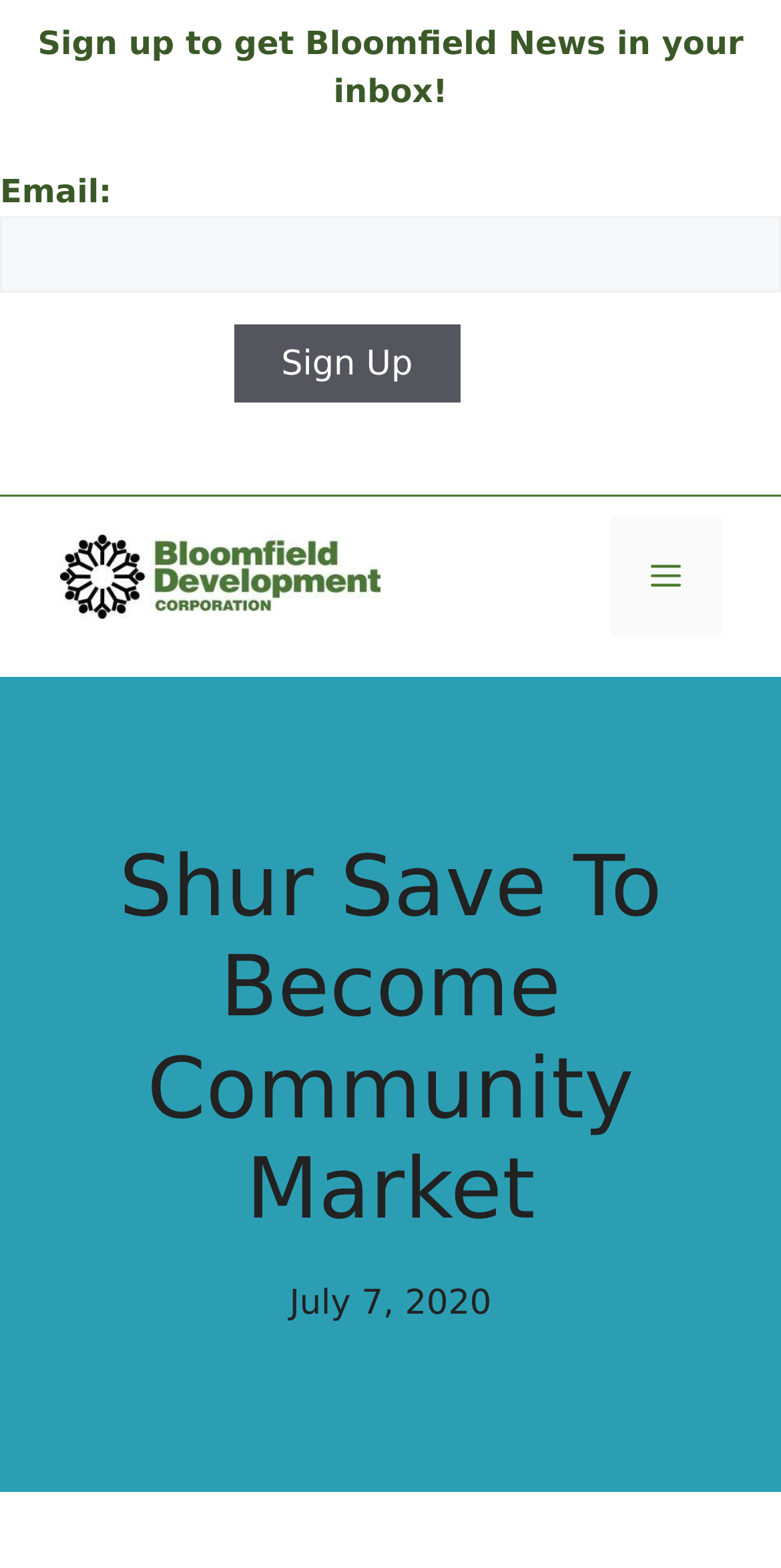Please answer the following question using a single word or phrase: 
What is the name of the corporation mentioned?

Bloomfield Development Corporation